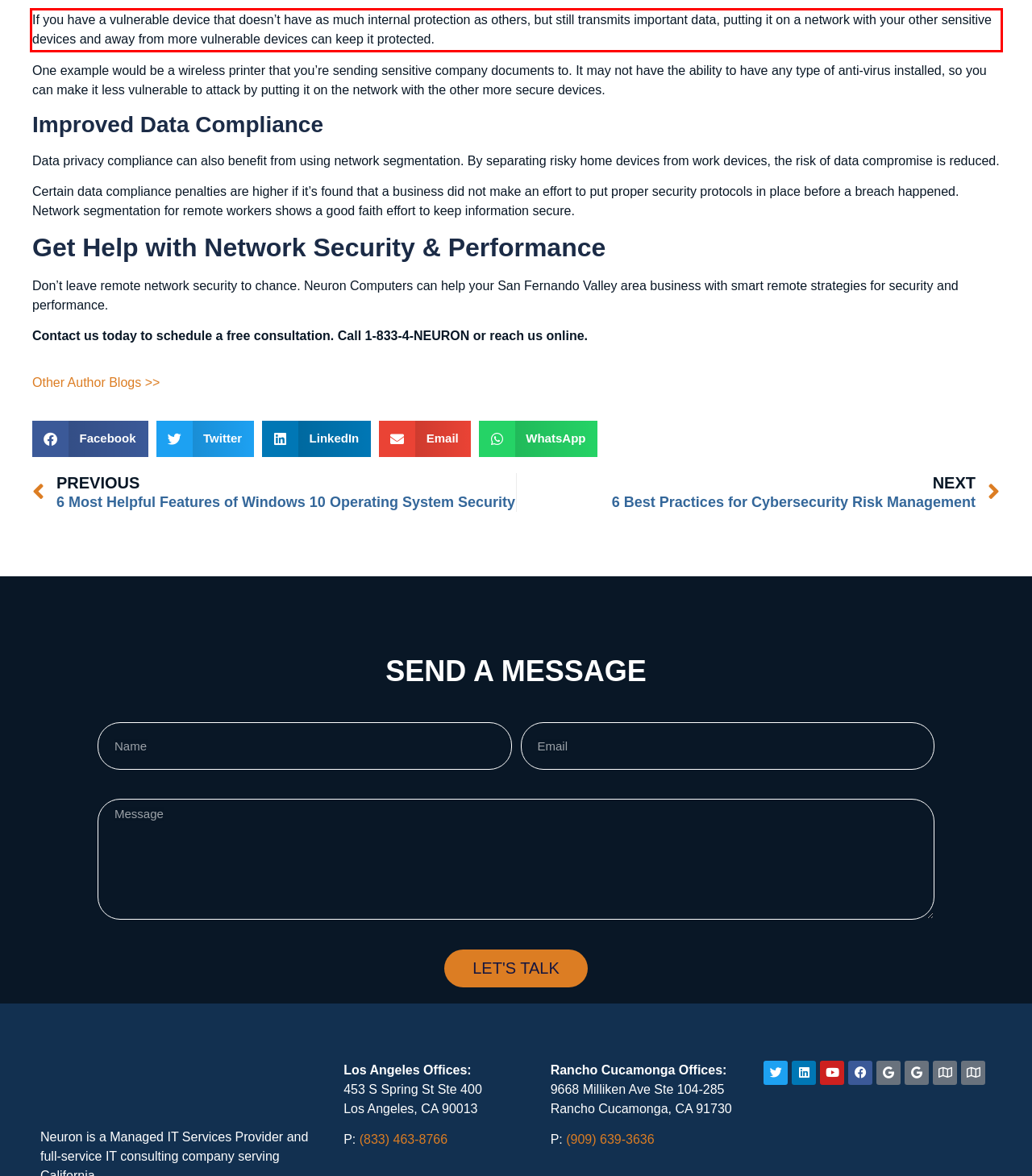Please take the screenshot of the webpage, find the red bounding box, and generate the text content that is within this red bounding box.

If you have a vulnerable device that doesn’t have as much internal protection as others, but still transmits important data, putting it on a network with your other sensitive devices and away from more vulnerable devices can keep it protected.